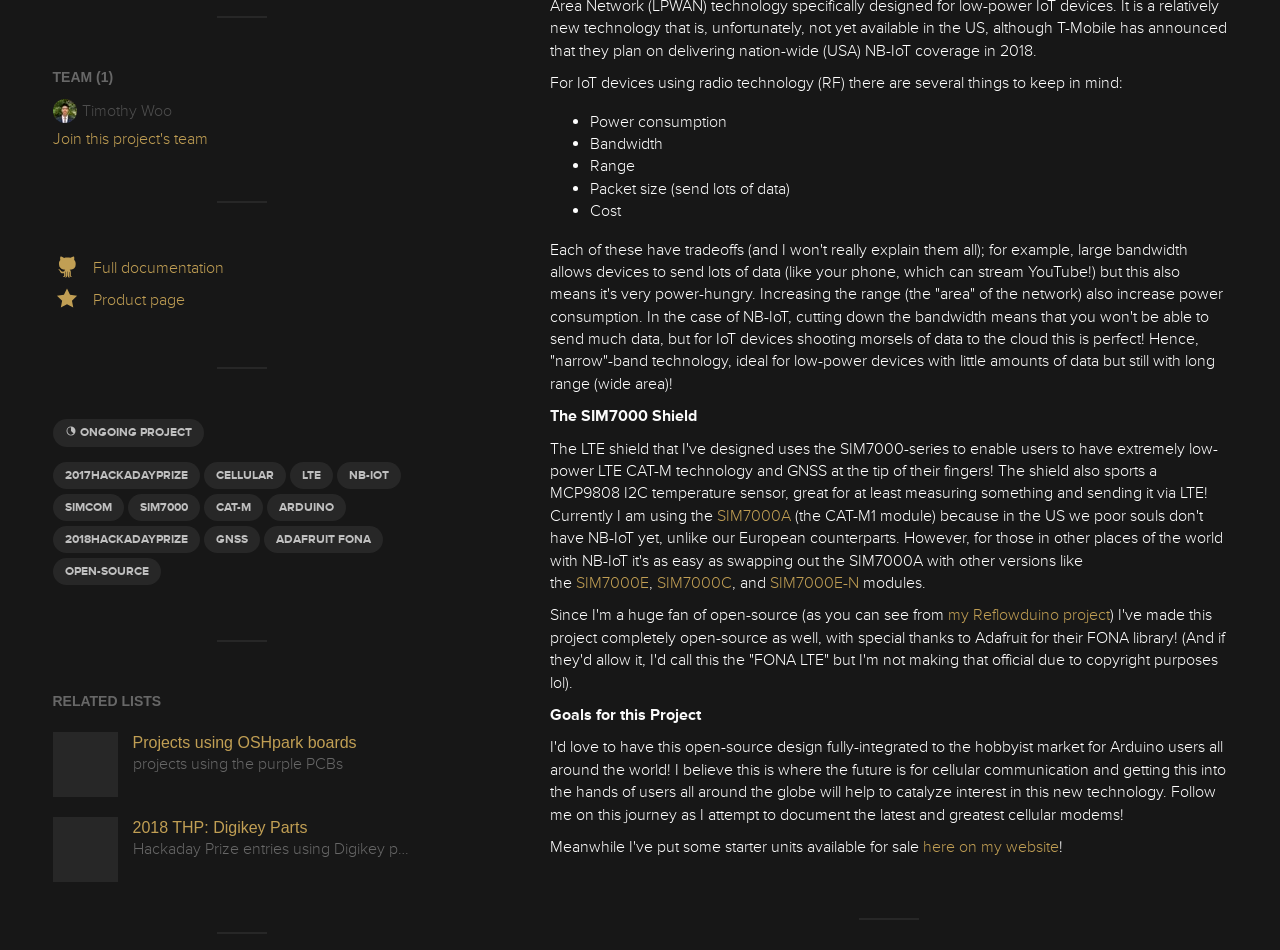What is the purpose of NB-IoT technology?
Using the image, provide a detailed and thorough answer to the question.

The answer can be found by reading the text that explains the tradeoffs of different radio technologies, which states that NB-IoT is ideal for low-power devices with little amounts of data but still with long range (wide area).